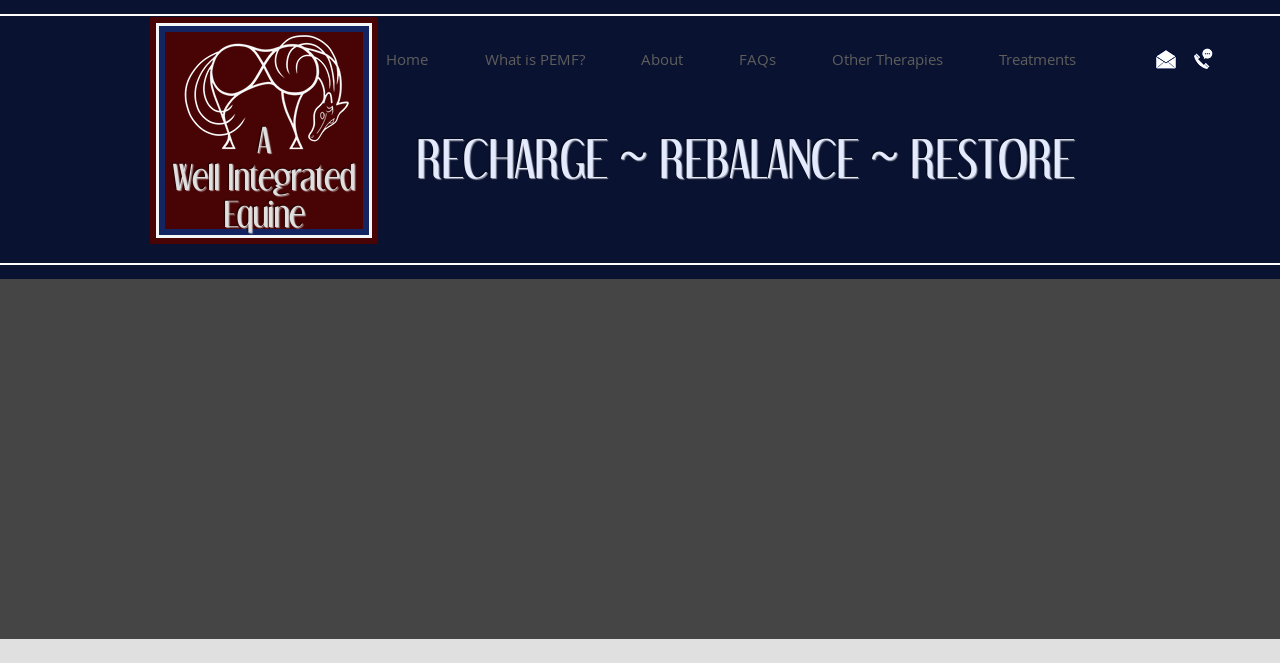Please determine the bounding box coordinates for the element that should be clicked to follow these instructions: "Click on the Aelia link".

None